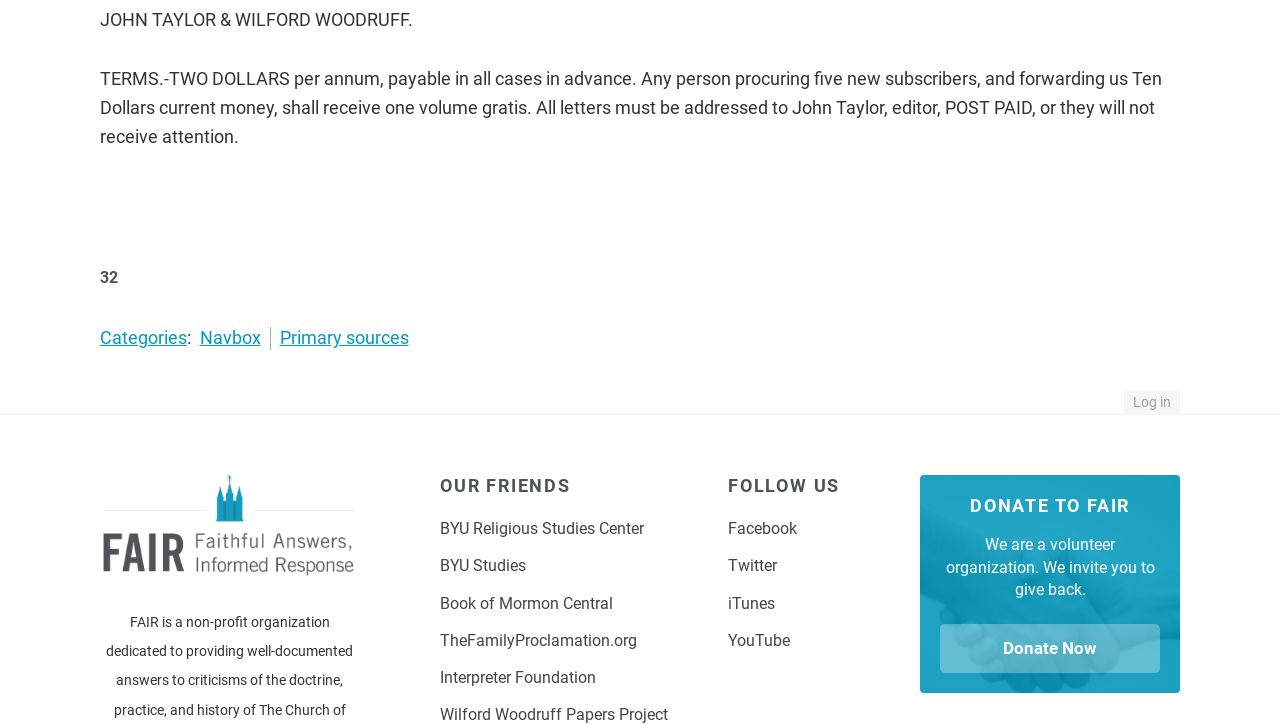Carefully examine the image and provide an in-depth answer to the question: What is the purpose of the 'Log in' link?

The 'Log in' link is located at the top of the page with a key shortcut 'Alt+o', which suggests that it is used to log in to the website.